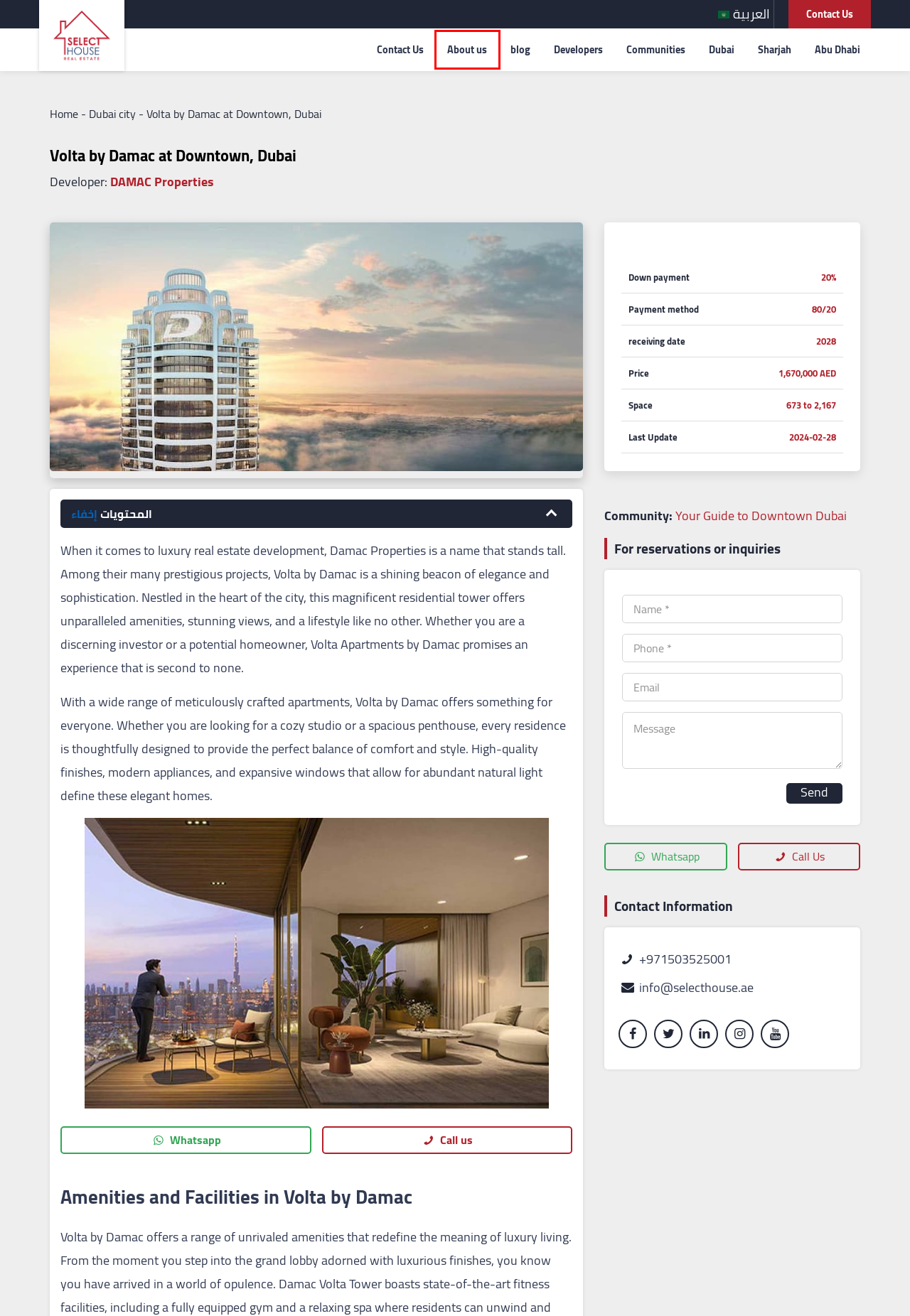Observe the screenshot of a webpage with a red bounding box around an element. Identify the webpage description that best fits the new page after the element inside the bounding box is clicked. The candidates are:
A. Blog - Select House UAE
B. Select House UAE - Your Trustworthy Property Provider
C. About us - Select House UAE
D. Dubai city
E. Abu Dhabi
F. Contact Us - Select House UAE
G. Downtown Dubai apartments for sale
H. List of 13 Top Communities in UAE

C